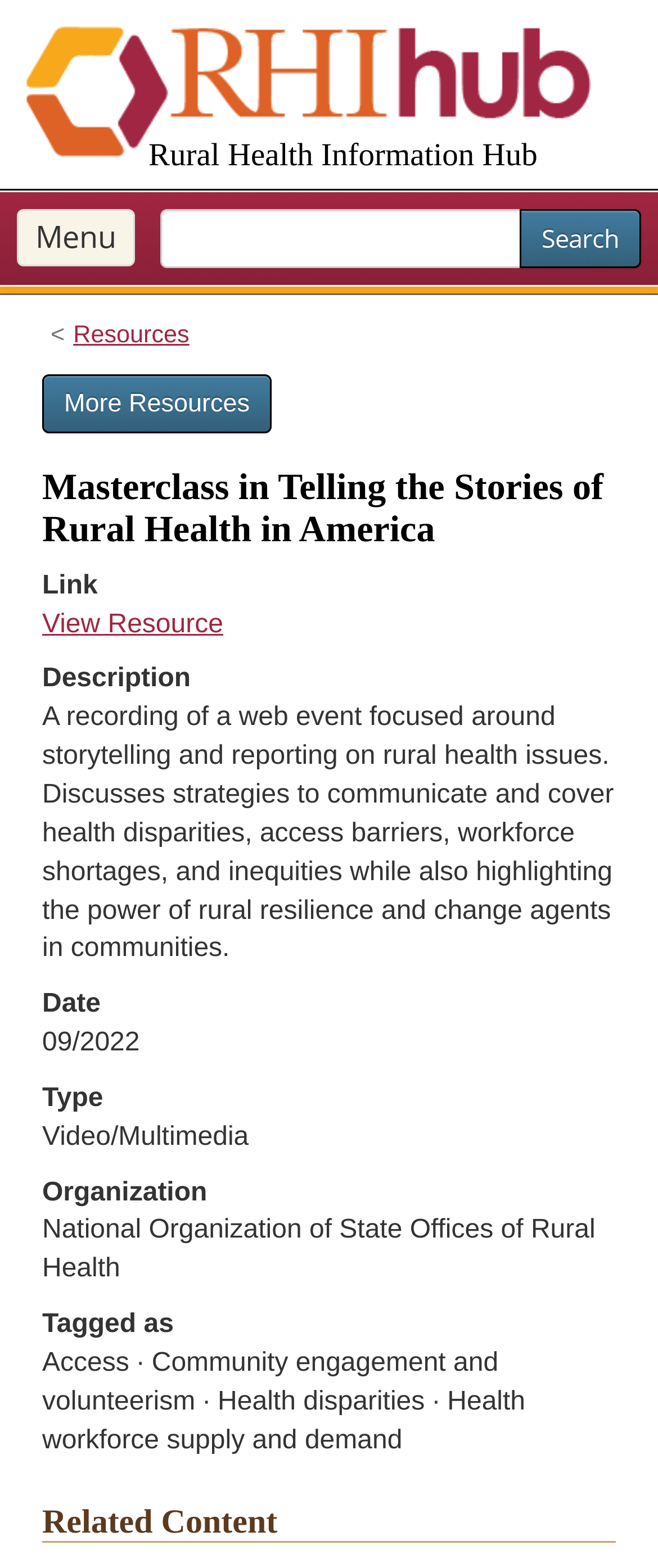Respond to the following question using a concise word or phrase: 
What is the name of the resource?

Masterclass in Telling the Stories of Rural Health in America